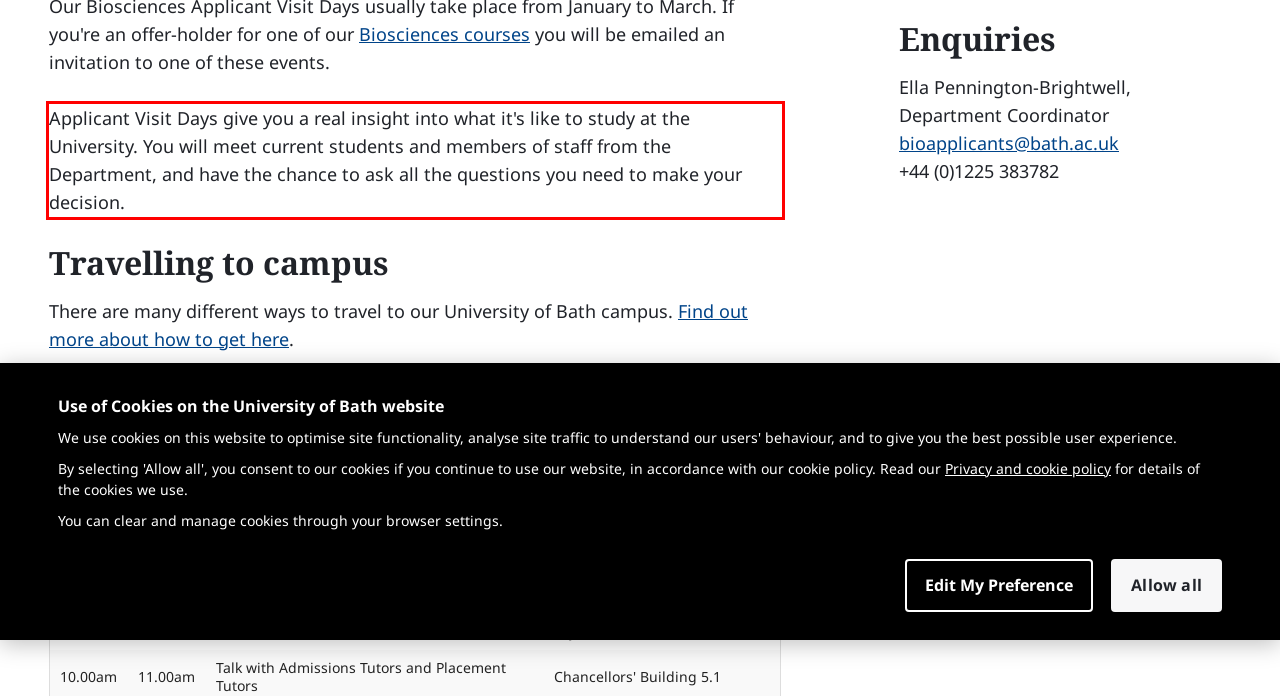Identify the text inside the red bounding box on the provided webpage screenshot by performing OCR.

Applicant Visit Days give you a real insight into what it's like to study at the University. You will meet current students and members of staff from the Department, and have the chance to ask all the questions you need to make your decision.